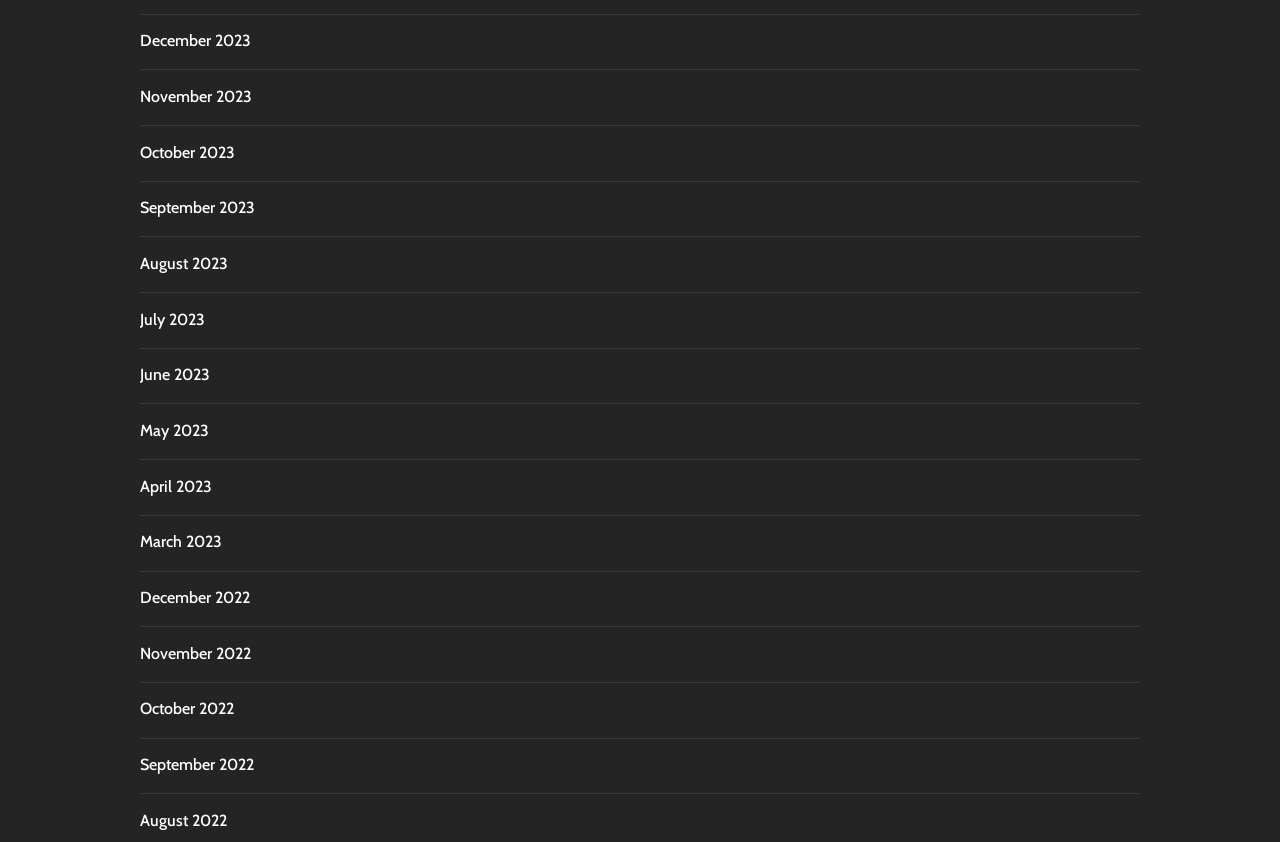Please identify the bounding box coordinates of the area that needs to be clicked to follow this instruction: "View November 2022".

[0.109, 0.765, 0.196, 0.787]